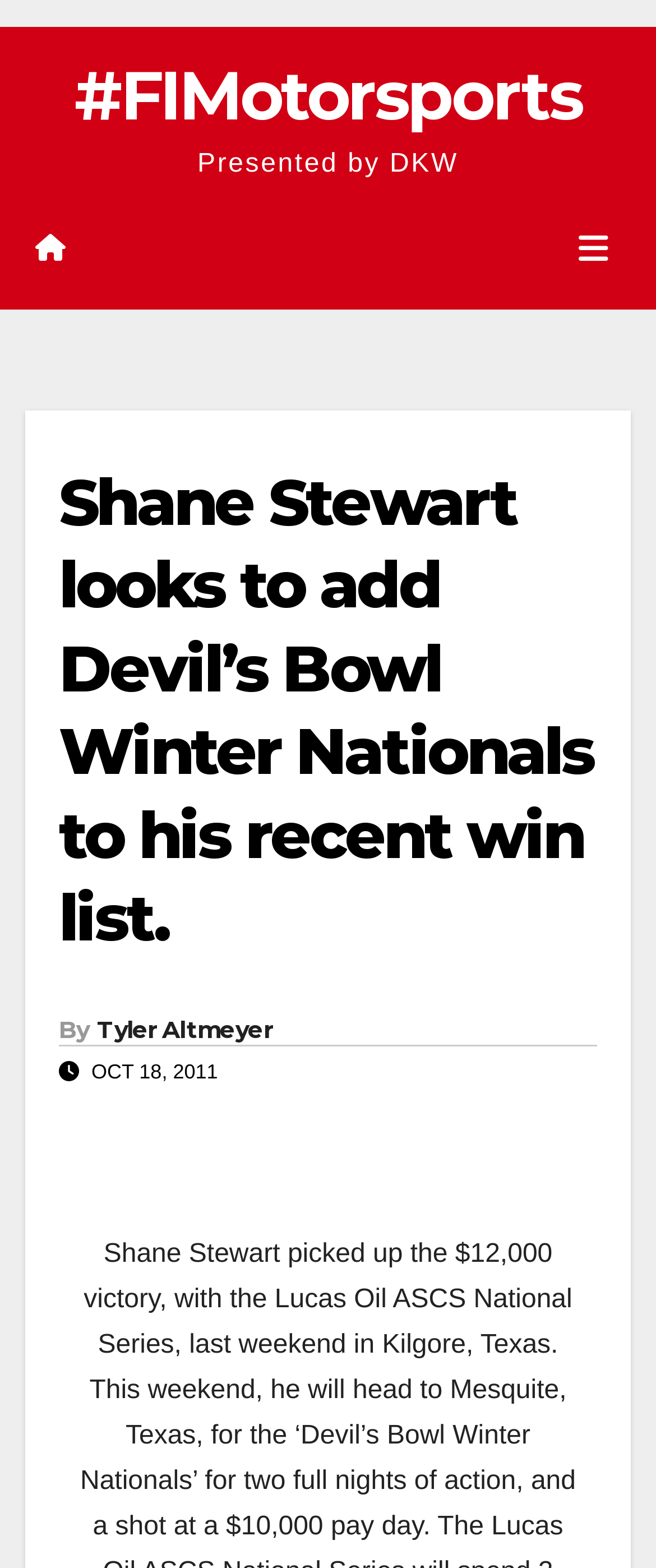What is the name of the series mentioned in the article?
Please provide a single word or phrase answer based on the image.

Lucas Oil ASCS National Series